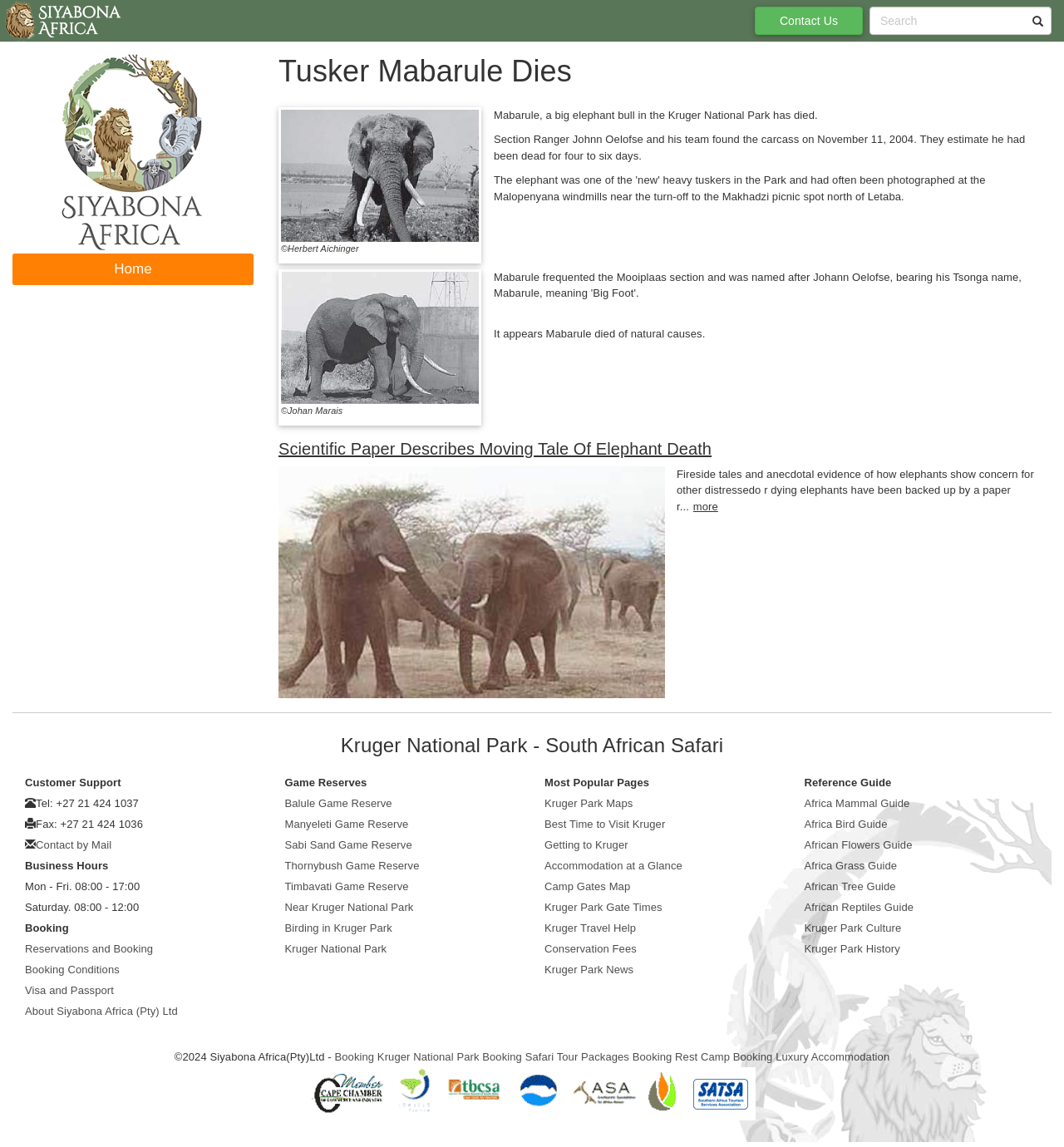Offer an extensive depiction of the webpage and its key elements.

The webpage is about Kruger Park Times, an online news publication focused on Kruger National Park in South Africa. At the top left corner, there is a logo of Kruger Park Times, which is an image linked to the website's homepage. Next to the logo, there is a heading that reads "Tusker Mabarule Dies". 

Below the heading, there is an image of an elephant, likely Mabarule, with a caption "©Herbert Aichinger" at the bottom. The image is followed by a paragraph of text that describes the death of Mabarule, a big elephant bull in the Kruger National Park. 

Further down, there is another image, also with a caption "©Johan Marais", and a paragraph of text that provides more information about Mabarule's death. 

The webpage also features a heading "Scientific Paper Describes Moving Tale Of Elephant Death" with a link to the paper. Below the heading, there is an image and a summary of the paper. 

On the right side of the webpage, there are several links to other pages, including "Home", "Contact Us", and "Search". There is also a section with customer support information, including phone numbers, fax numbers, and business hours. 

At the bottom of the webpage, there are several sections with links to other pages, including "Game Reserves", "Most Popular Pages", and "Reference Guide". These sections provide links to various topics related to Kruger National Park, such as maps, accommodation, and conservation fees. 

Finally, at the very bottom of the webpage, there is a copyright notice and several links to booking pages for Kruger National Park and safari tour packages.